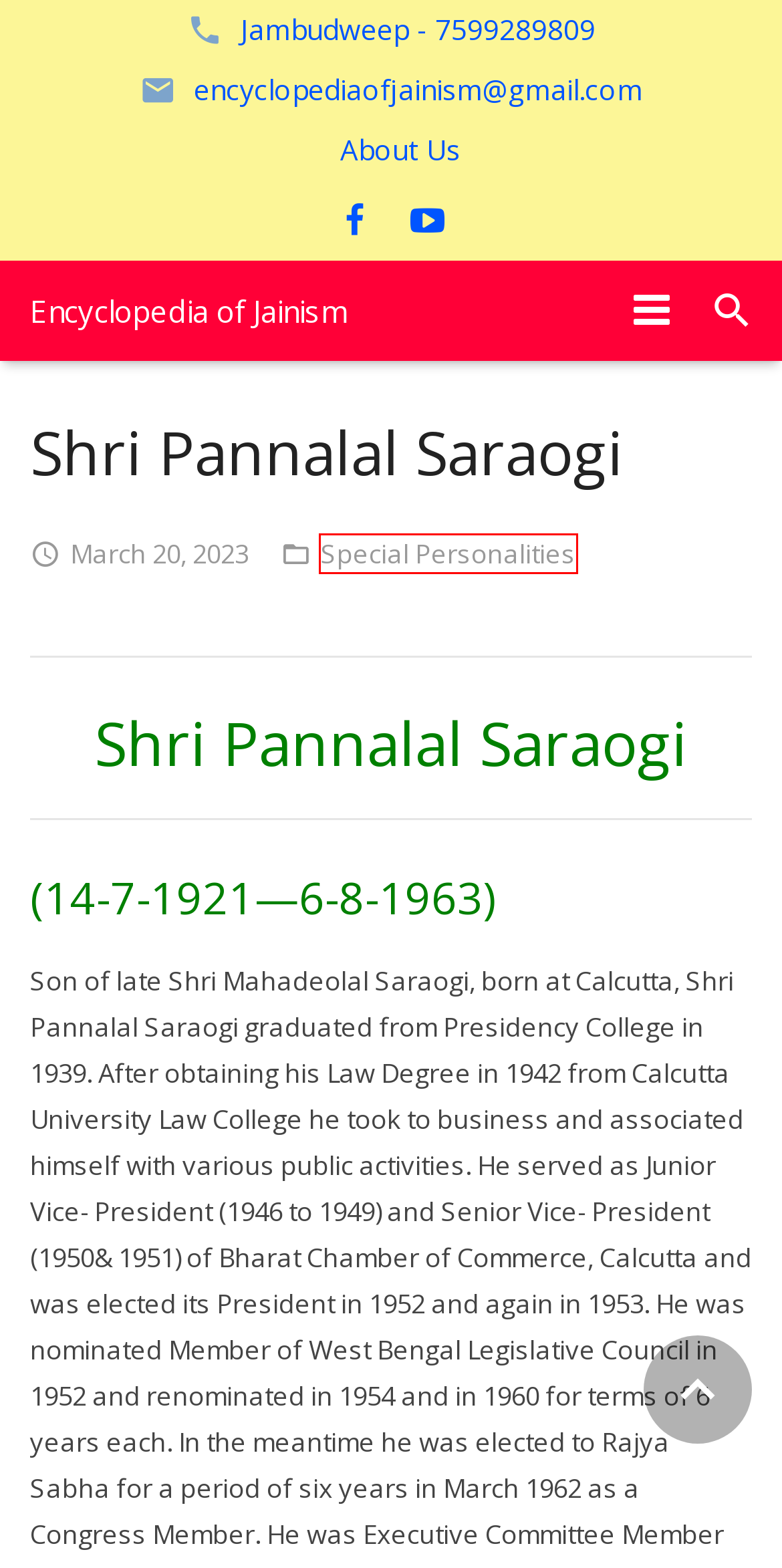You have a screenshot of a webpage with a red rectangle bounding box around an element. Identify the best matching webpage description for the new page that appears after clicking the element in the bounding box. The descriptions are:
A. तीर्थों के CONTACT NO. - Encyclopedia of Jainism
B. Special Personalities - Encyclopedia of Jainism
C. Sir Moti Sagar Jain - Encyclopedia of Jainism
D. पूजायें - Encyclopedia of Jainism
E. विशेष आलेख - Encyclopedia of Jainism
F. Ayodhya-Tirth - Encyclopedia of Jainism
G. जैन तीर्थ - Encyclopedia of Jainism
H. Home - Encyclopedia of Jainism

B